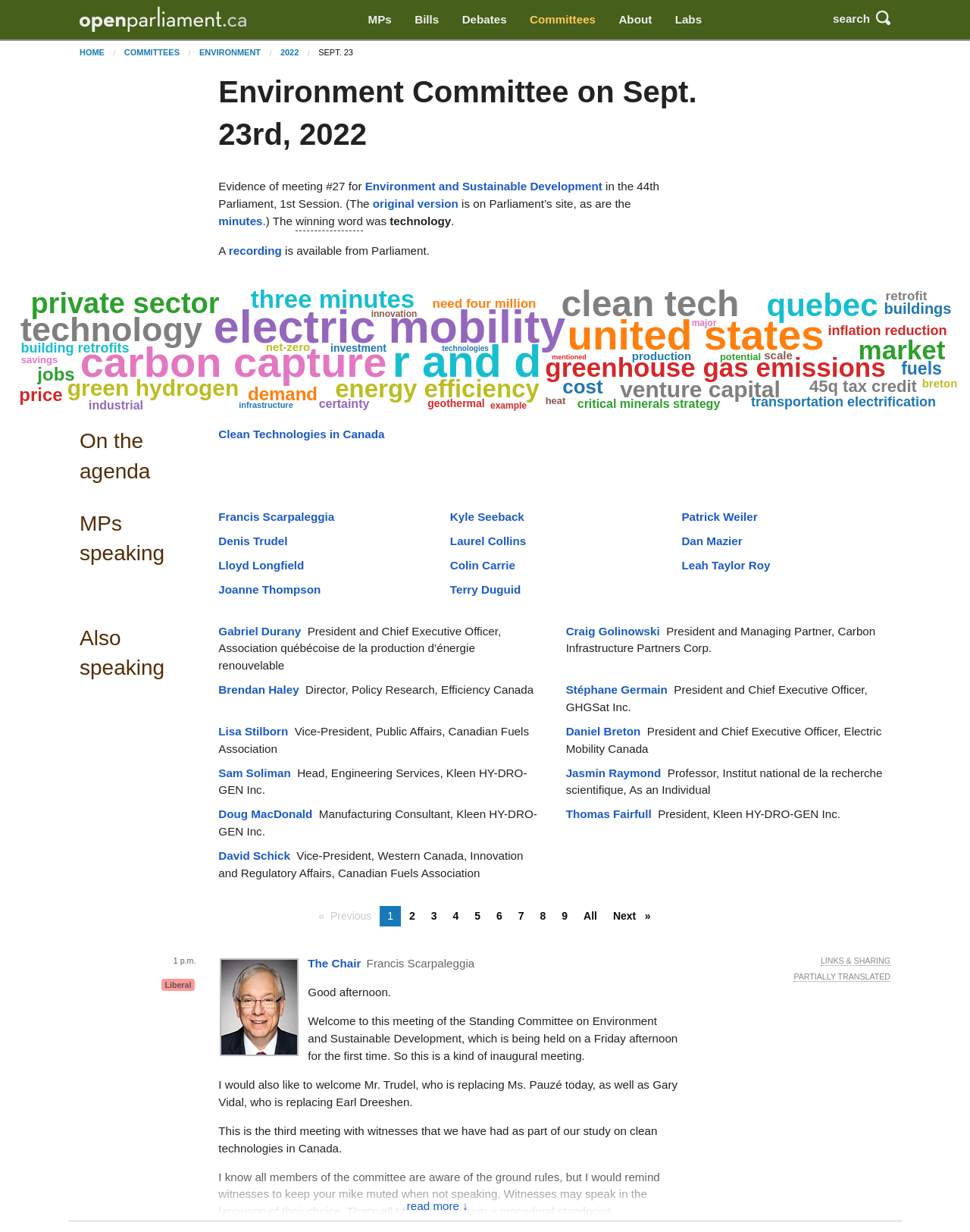Who is the President and Managing Partner of Carbon Infrastructure Partners Corp.?
Please ensure your answer is as detailed and informative as possible.

I found the answer by looking at the text next to the link 'Craig Golinowski', which says 'President and Managing Partner, Carbon Infrastructure Partners Corp.'.